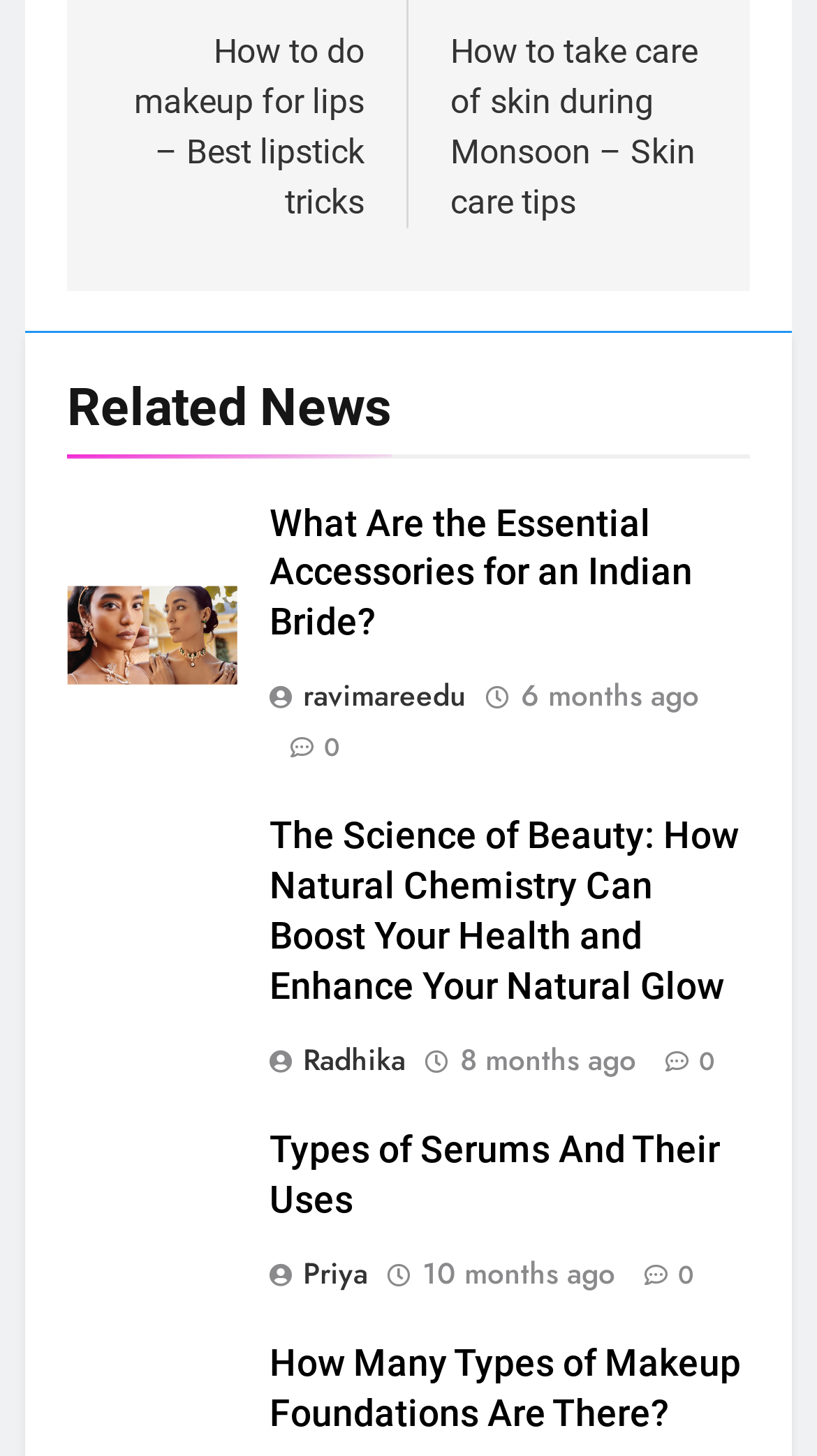Locate the bounding box coordinates of the clickable area needed to fulfill the instruction: "Check the article about makeup foundations".

[0.329, 0.92, 0.918, 0.989]